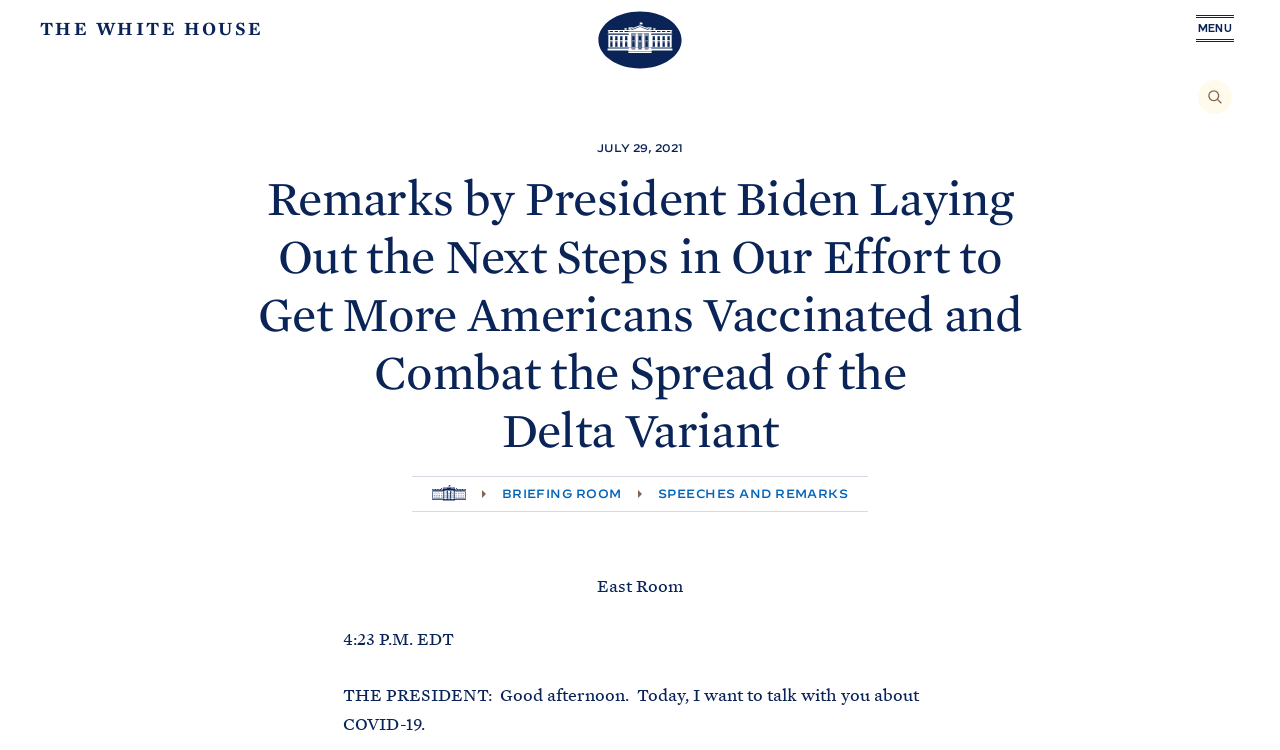Find the bounding box coordinates of the clickable area that will achieve the following instruction: "Click the 'Home' link".

None